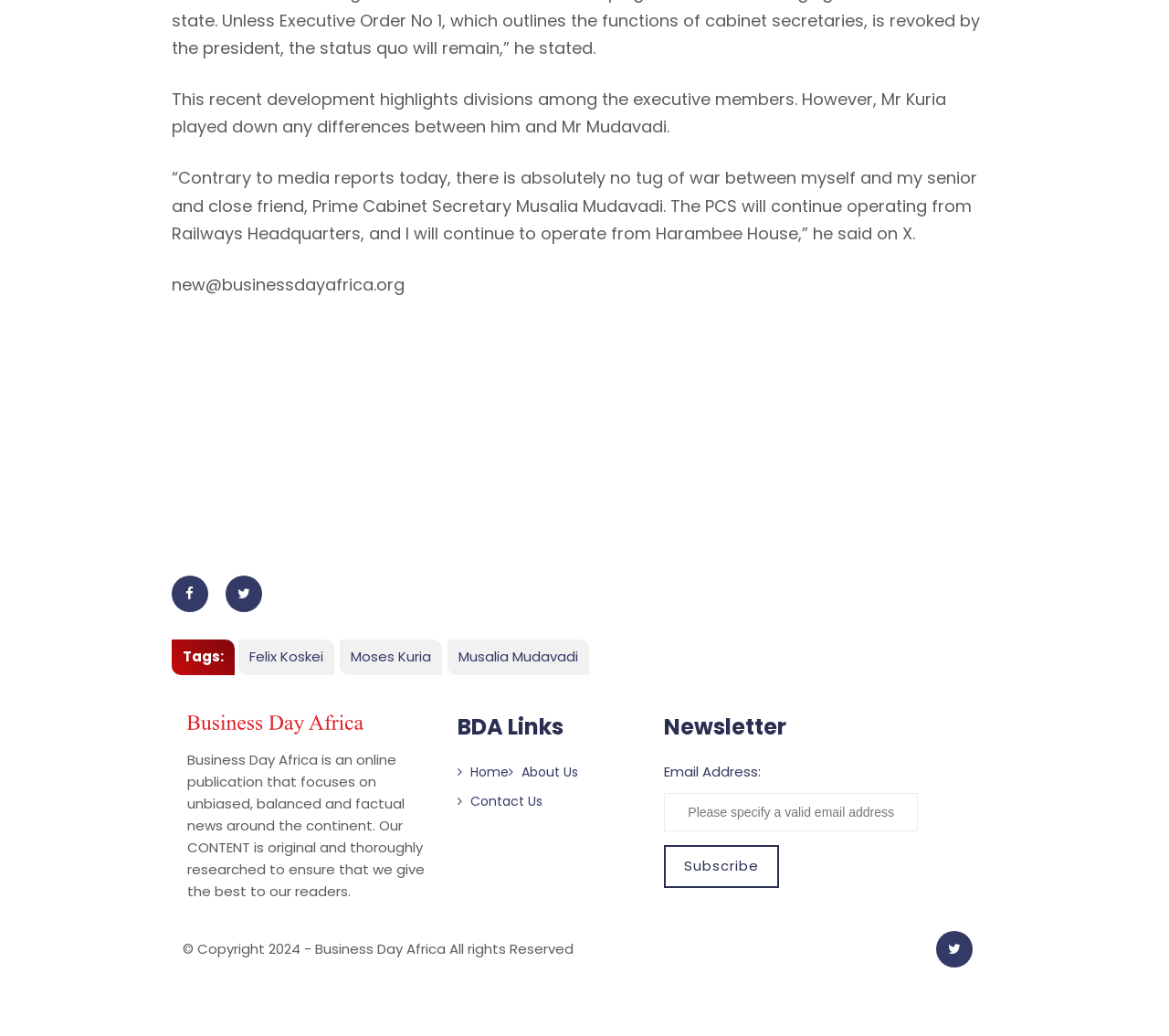Specify the bounding box coordinates of the area to click in order to execute this command: 'Subscribe to the newsletter'. The coordinates should consist of four float numbers ranging from 0 to 1, and should be formatted as [left, top, right, bottom].

[0.568, 0.816, 0.667, 0.857]